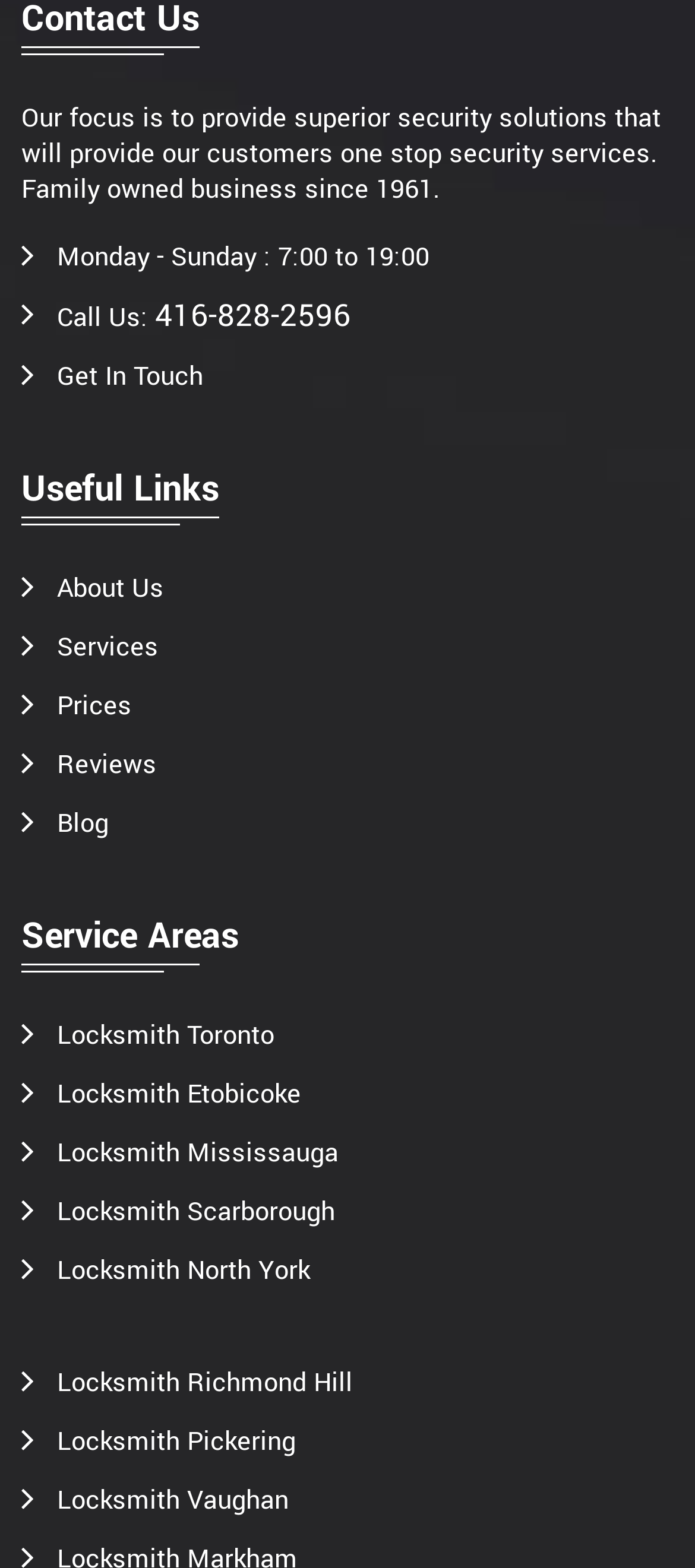Determine the bounding box coordinates of the clickable region to execute the instruction: "Learn more about the company". The coordinates should be four float numbers between 0 and 1, denoted as [left, top, right, bottom].

[0.082, 0.364, 0.236, 0.387]